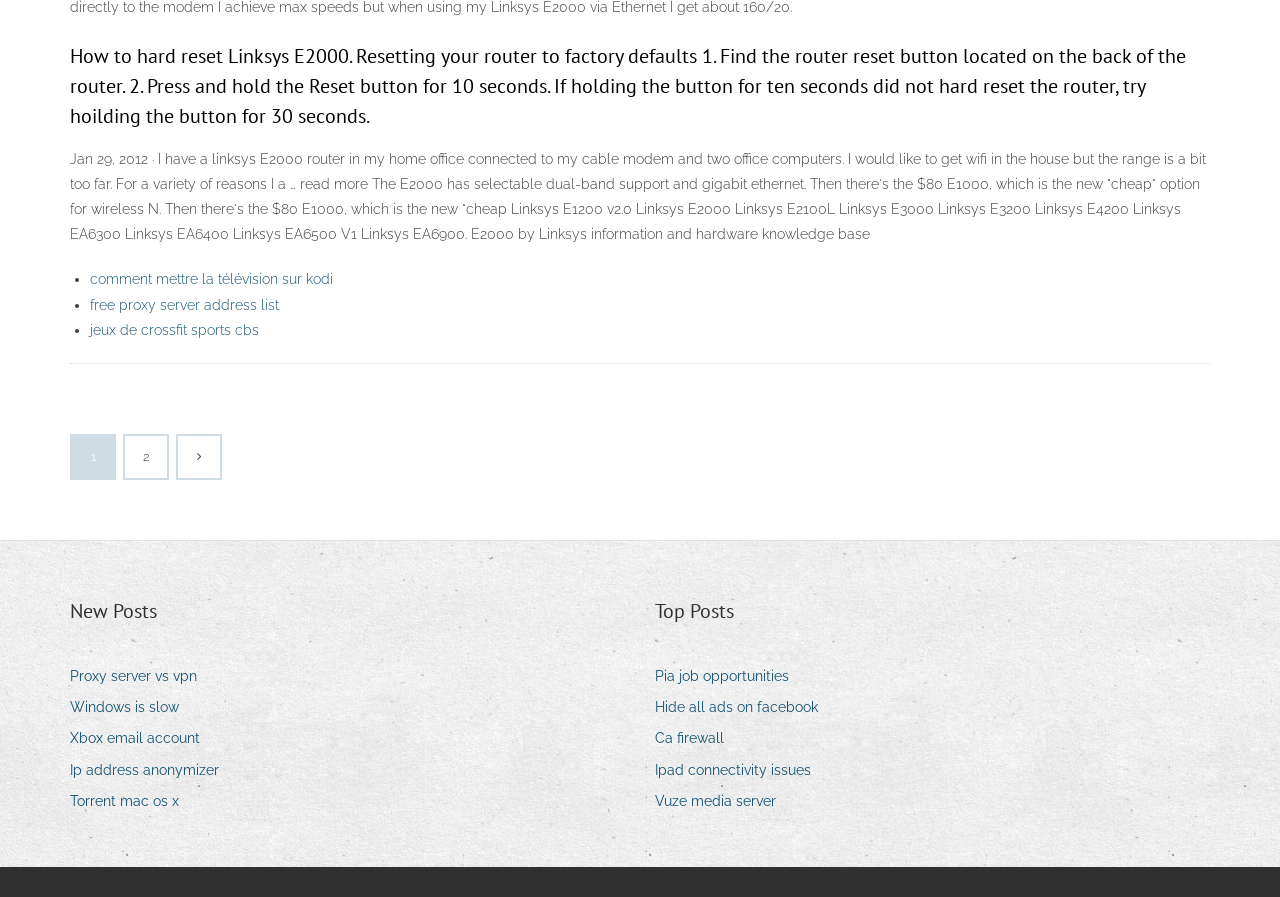Identify the bounding box of the UI element described as follows: "Ip address anonymizer". Provide the coordinates as four float numbers in the range of 0 to 1 [left, top, right, bottom].

[0.055, 0.843, 0.183, 0.874]